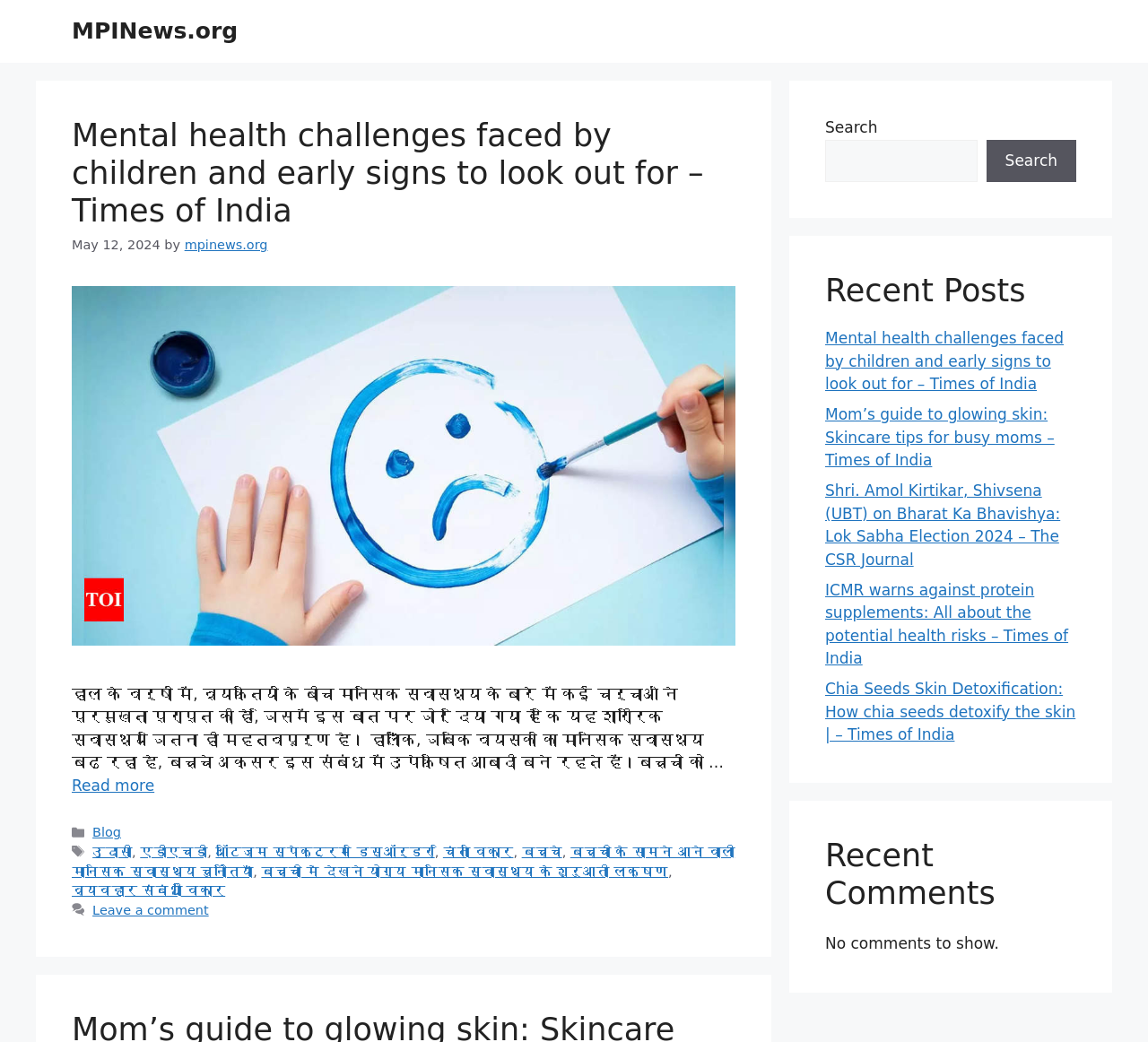Provide a brief response to the question below using a single word or phrase: 
What is the purpose of the search box?

To search the website